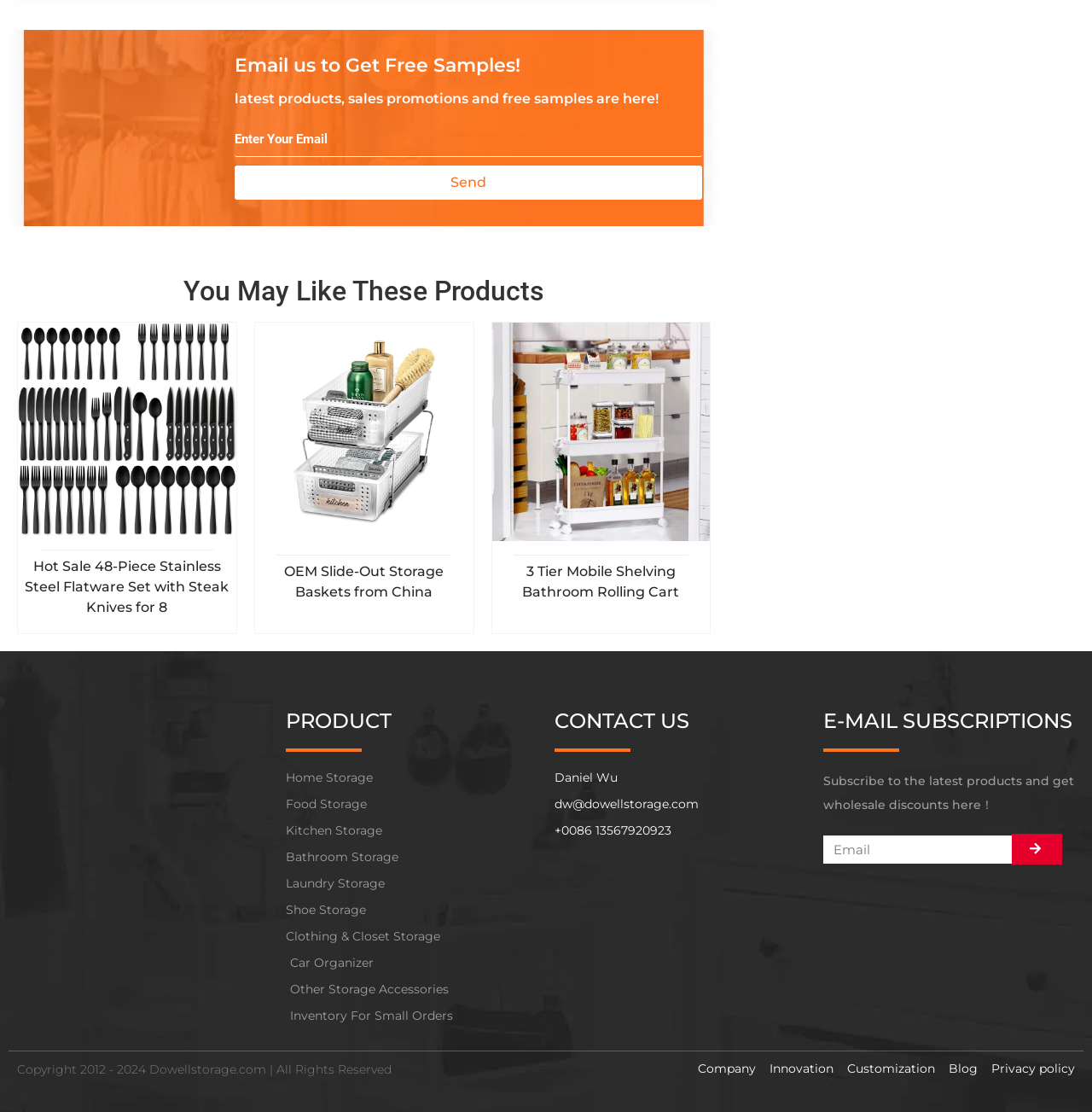Determine the bounding box coordinates for the area that needs to be clicked to fulfill this task: "Send email". The coordinates must be given as four float numbers between 0 and 1, i.e., [left, top, right, bottom].

[0.215, 0.149, 0.643, 0.18]